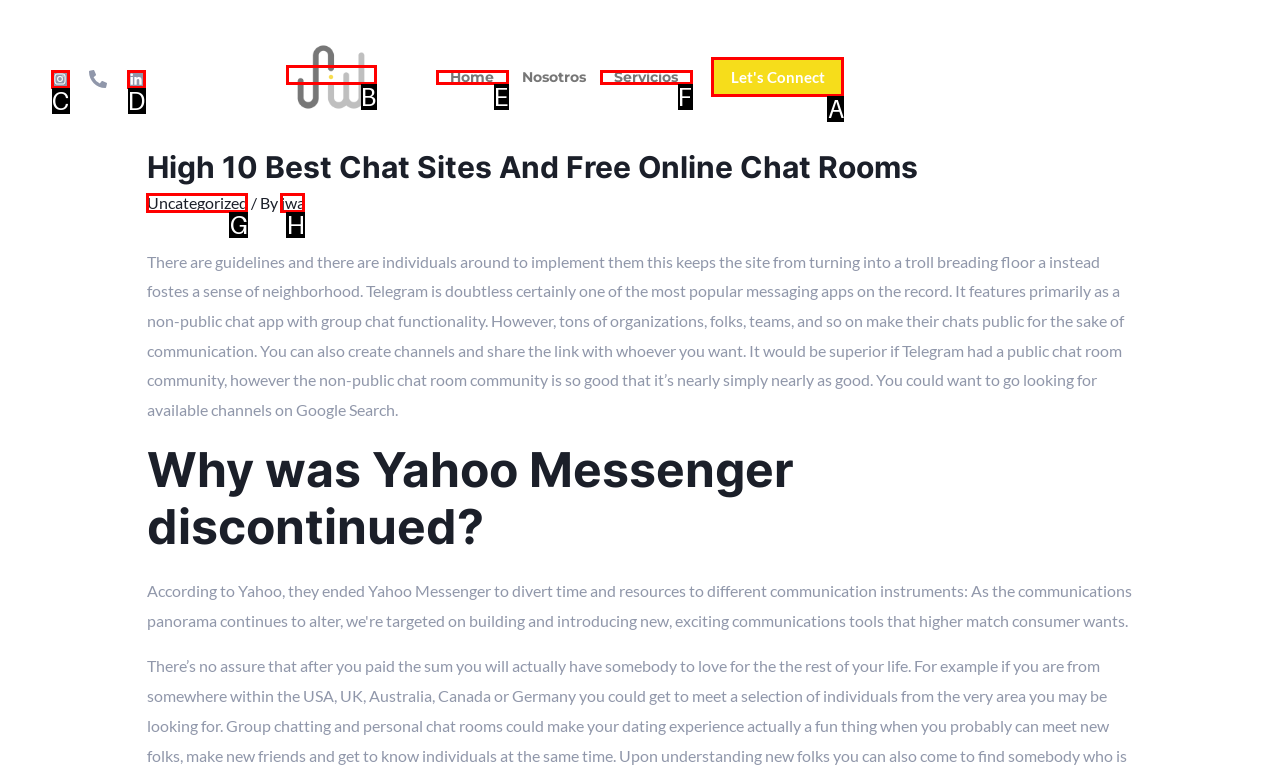Select the proper HTML element to perform the given task: Click on Let's Connect Answer with the corresponding letter from the provided choices.

A